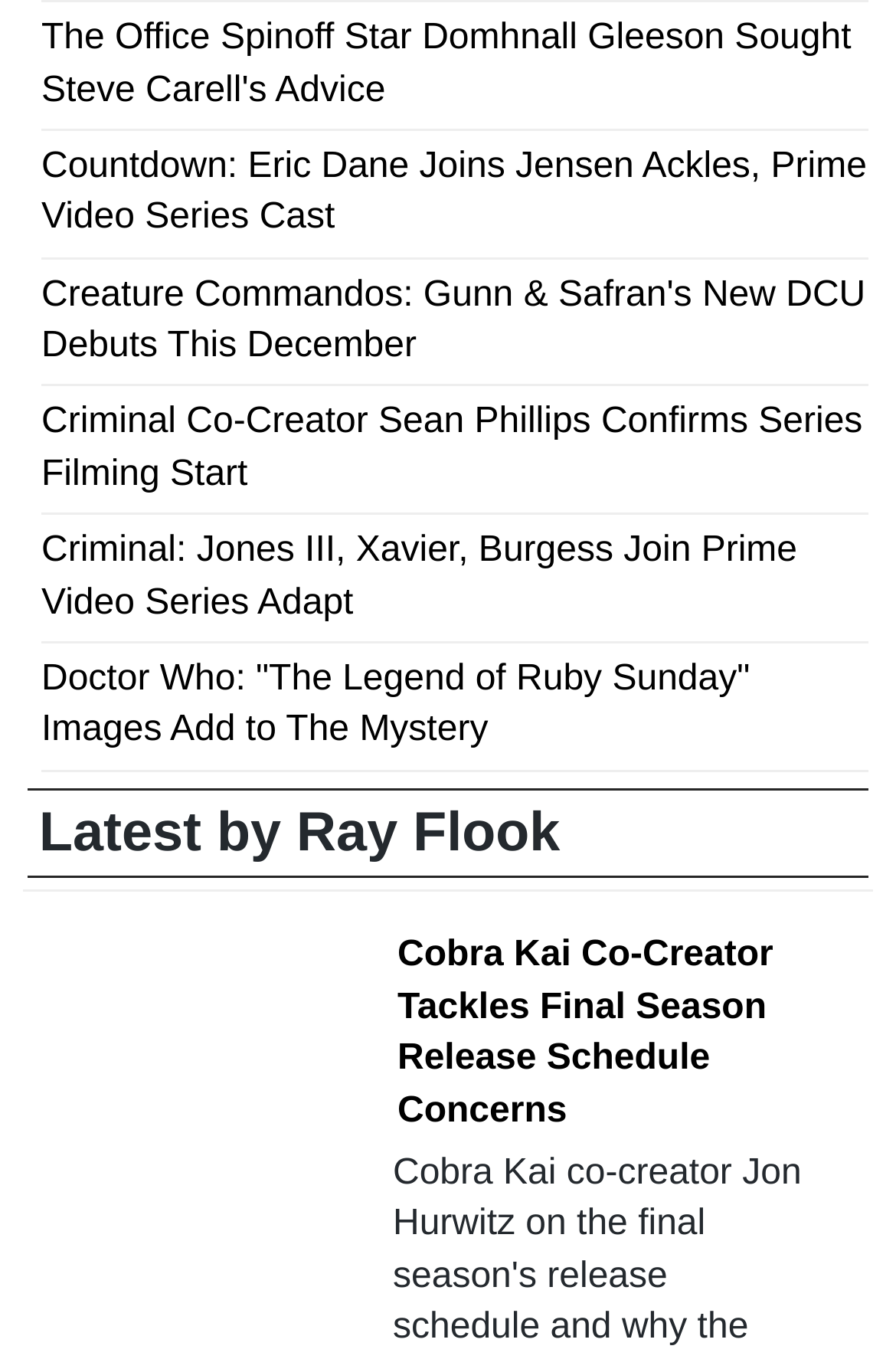Please respond to the question with a concise word or phrase:
How many images are on the webpage?

1